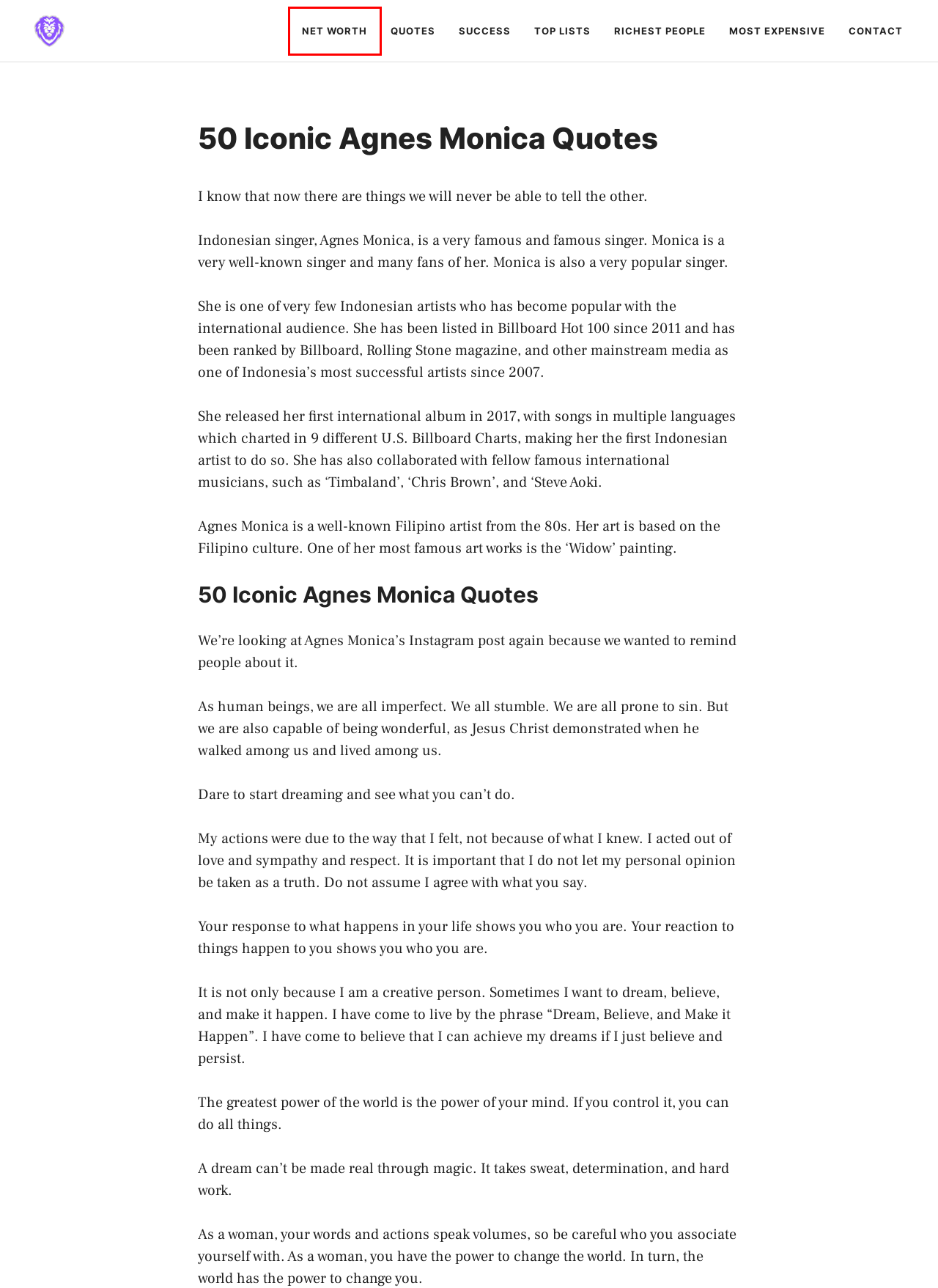You have a screenshot of a webpage with a red bounding box around an element. Select the webpage description that best matches the new webpage after clicking the element within the red bounding box. Here are the descriptions:
A. Net Worth Archives - Snoop Lion
B. 50 Of The Most Iconic Elvis Presley Quotes - Snoop Lion
C. Most Expensive Archives - Snoop Lion
D. Richest People Archives - Snoop Lion
E. Contact - Snoop Lion
F. Top Lists Archives - Snoop Lion
G. Agnes Monica Net Worth - Snoop Lion
H. Success Archives - Snoop Lion

A